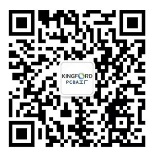Respond with a single word or short phrase to the following question: 
What is at the center of the QR code?

KINGFORD PCB logo